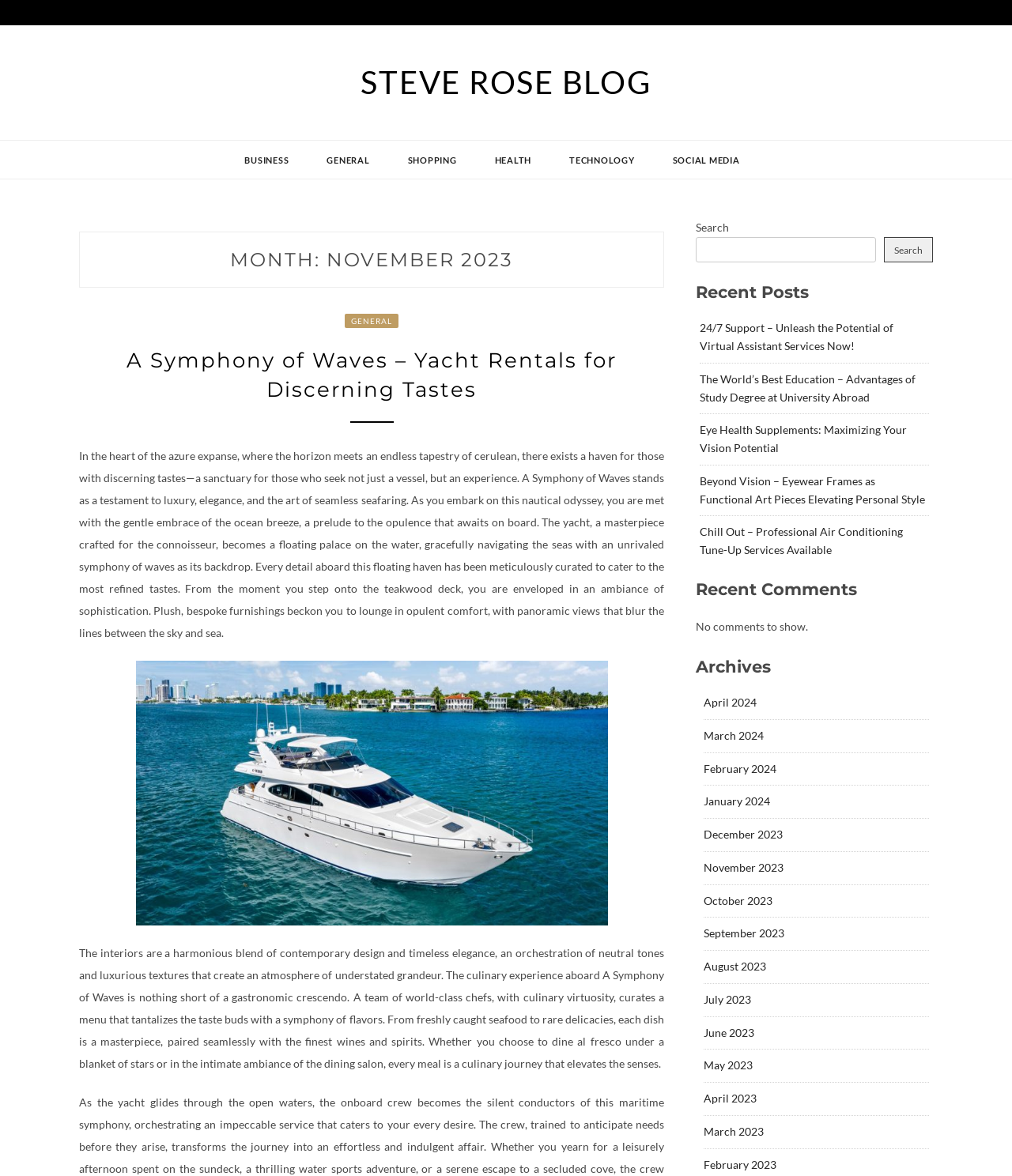Explain the webpage's design and content in an elaborate manner.

The webpage is a blog titled "Steve Rose Blog" with a focus on the month of November 2023. At the top, there is a large heading "STEVE ROSE BLOG" with a link to the blog's homepage. Below this, there are several links to different categories, including "BUSINESS", "GENERAL", "SHOPPING", "HEALTH", "TECHNOLOGY", and "SOCIAL MEDIA", arranged horizontally across the page.

Further down, there is a header section with a heading "MONTH: NOVEMBER 2023" and a link to the "GENERAL" category. Below this, there is a prominent article titled "A Symphony of Waves – Yacht Rentals for Discerning Tastes" with a link to the article and a descriptive text about luxury yacht rentals. The article is accompanied by an image of a yacht charter.

To the right of the article, there is a search bar with a search button and a heading "Recent Posts" above a list of links to recent articles, including "24/7 Support – Unleash the Potential of Virtual Assistant Services Now!", "The World’s Best Education – Advantages of Study Degree at University Abroad", and several others.

Below the recent posts section, there are headings for "Recent Comments" and "Archives". The "Recent Comments" section currently has no comments to show, while the "Archives" section lists links to previous months, from April 2024 to February 2023.